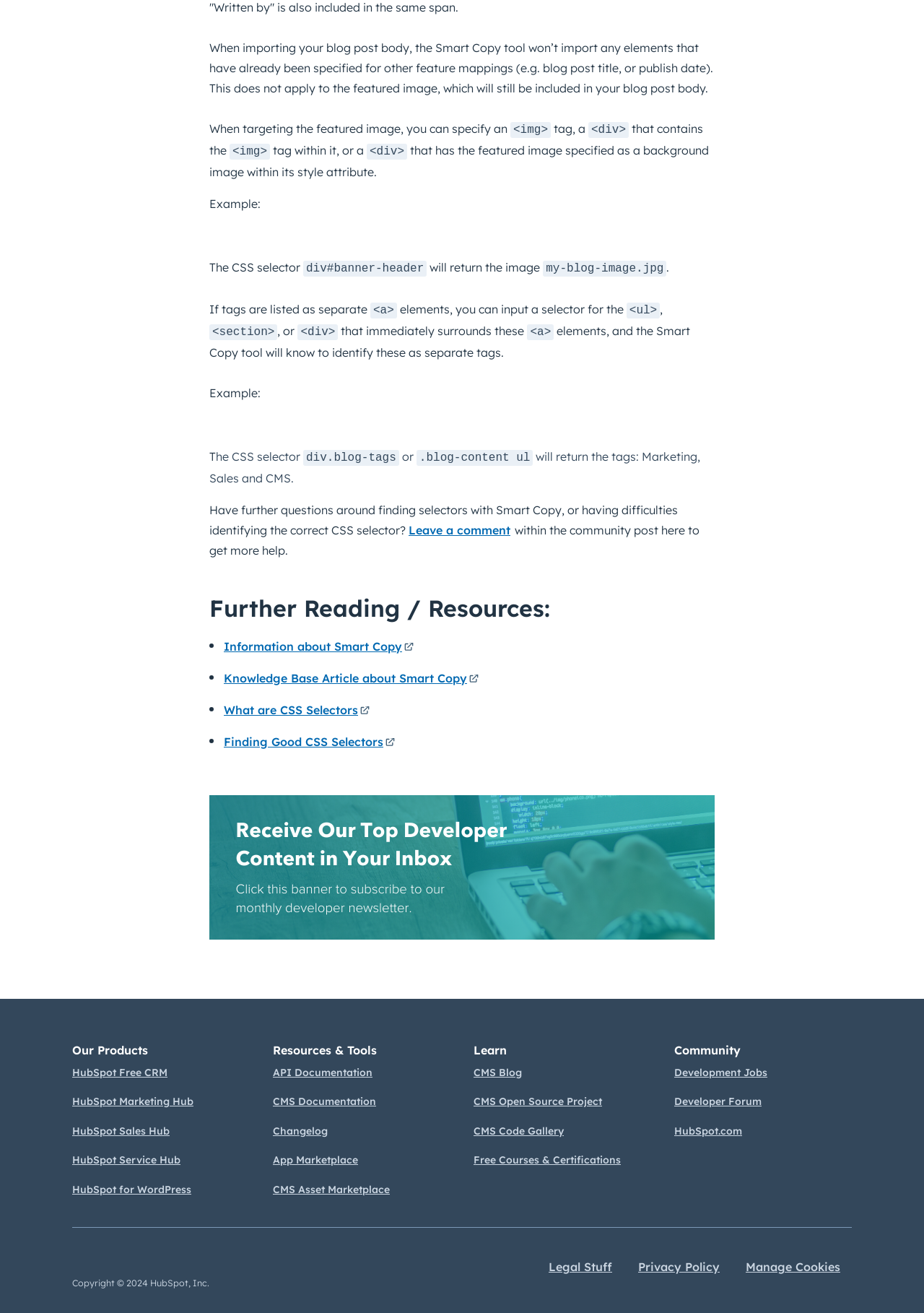Given the description "Changelog", provide the bounding box coordinates of the corresponding UI element.

[0.295, 0.85, 0.488, 0.872]